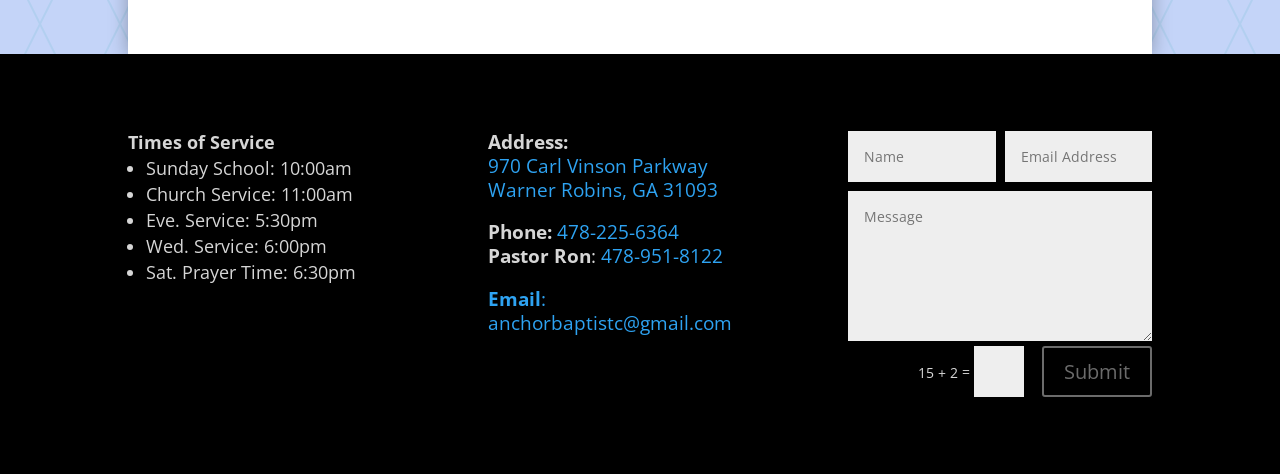Please answer the following question using a single word or phrase: 
What is the Sunday School service time?

10:00am